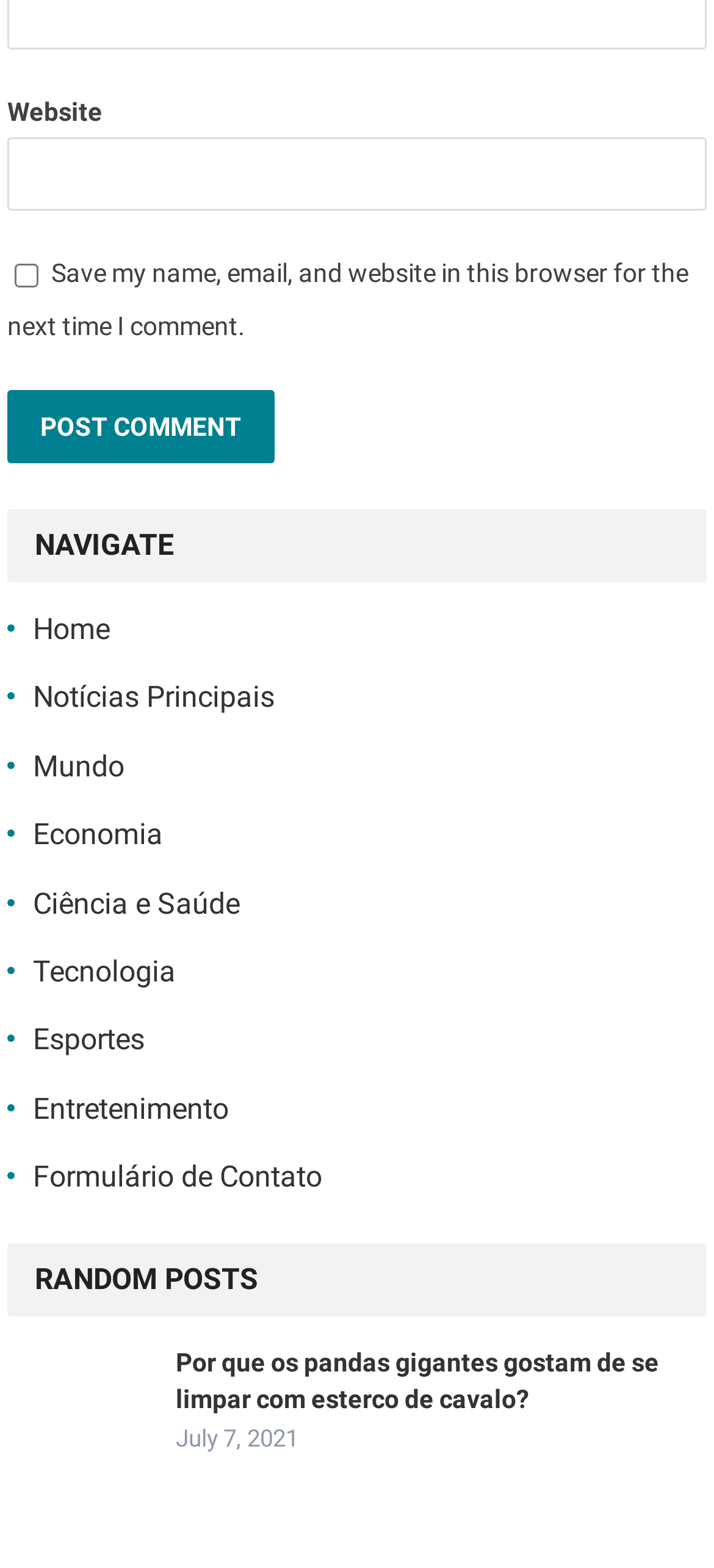Determine the bounding box coordinates of the area to click in order to meet this instruction: "Check save my name".

[0.02, 0.168, 0.054, 0.183]